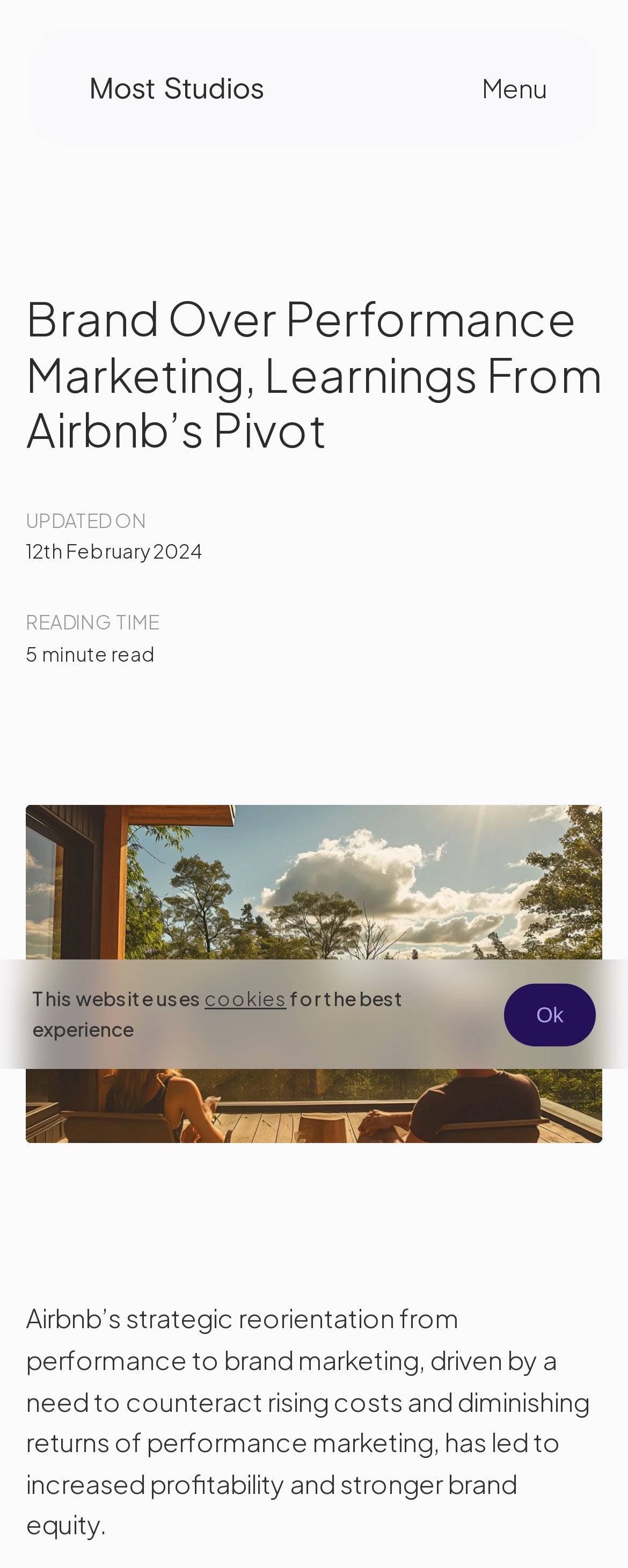How long does it take to read the article?
Based on the image, answer the question in a detailed manner.

The reading time of the article can be found in the heading '5 minute read' which indicates that it takes approximately 5 minutes to read the entire article.